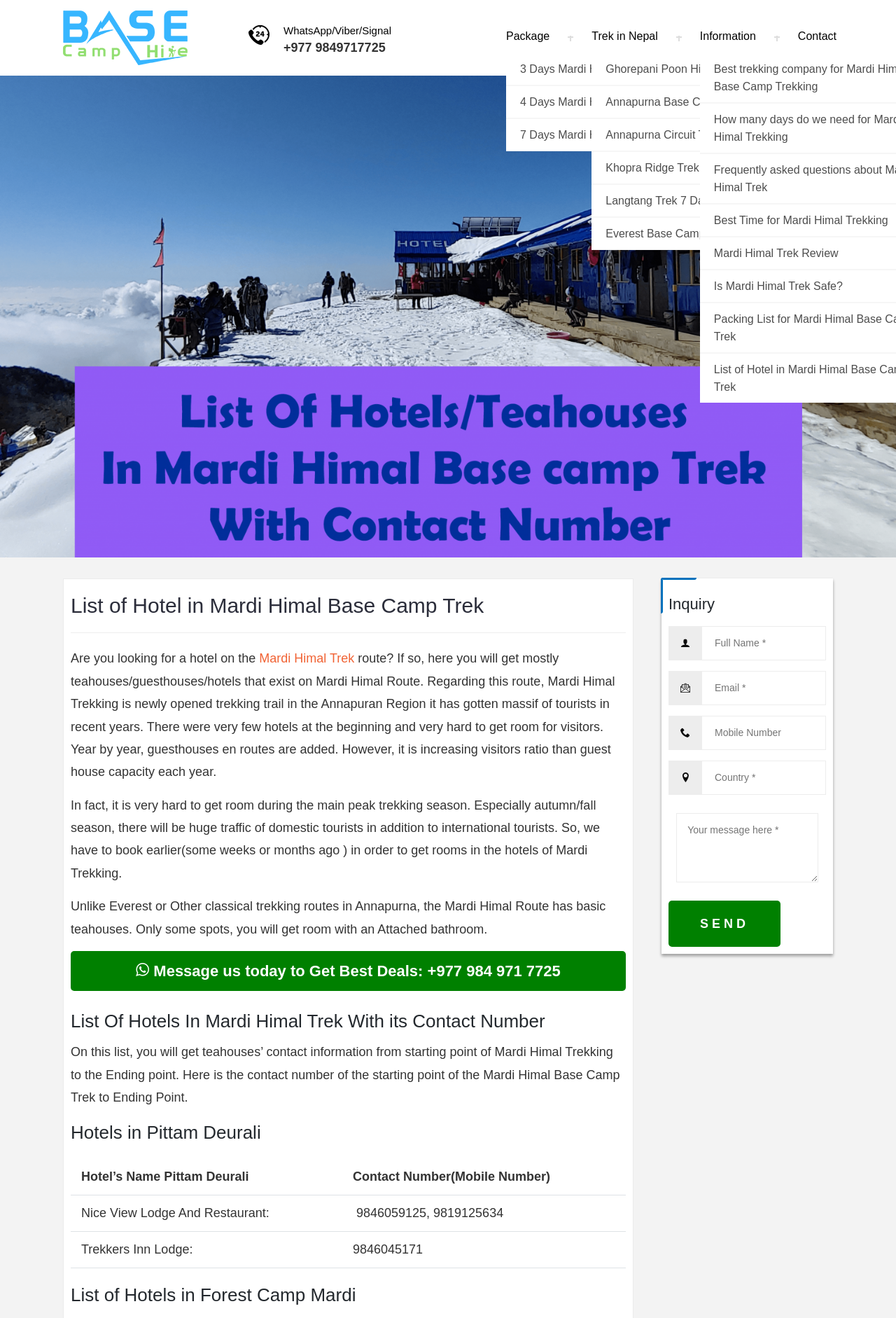Give a one-word or one-phrase response to the question: 
What is the name of the first hotel listed in Pittam Deurali?

Nice View Lodge And Restaurant